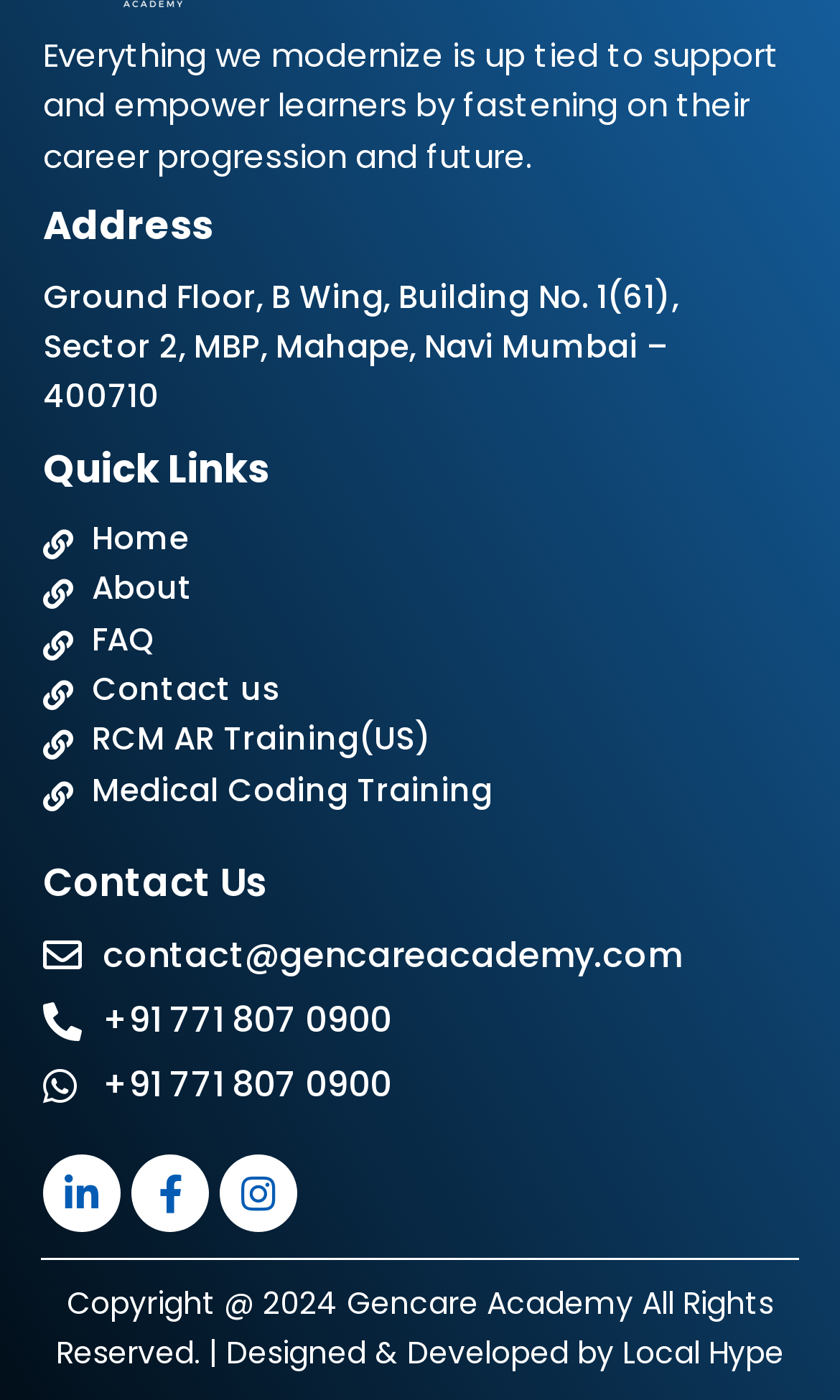Analyze the image and provide a detailed answer to the question: What is the phone number to contact Gencare Academy?

I found the phone number by looking at the link elements with the bounding box coordinates [0.051, 0.711, 0.949, 0.747] and [0.051, 0.757, 0.949, 0.793] which contain the phone number information.